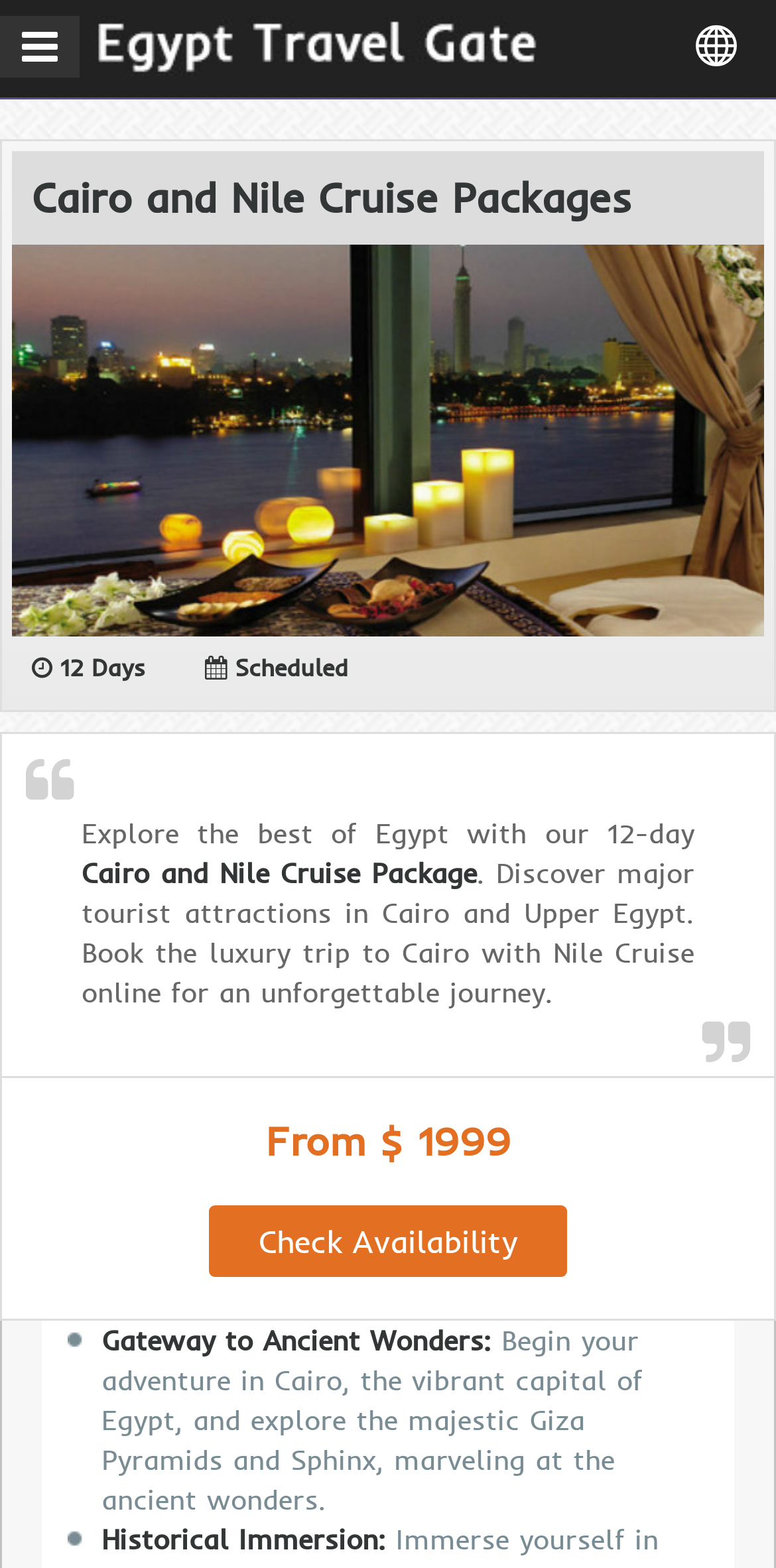Using the given description, provide the bounding box coordinates formatted as (top-left x, top-left y, bottom-right x, bottom-right y), with all values being floating point numbers between 0 and 1. Description: aria-label="Menu"

[0.0, 0.01, 0.103, 0.049]